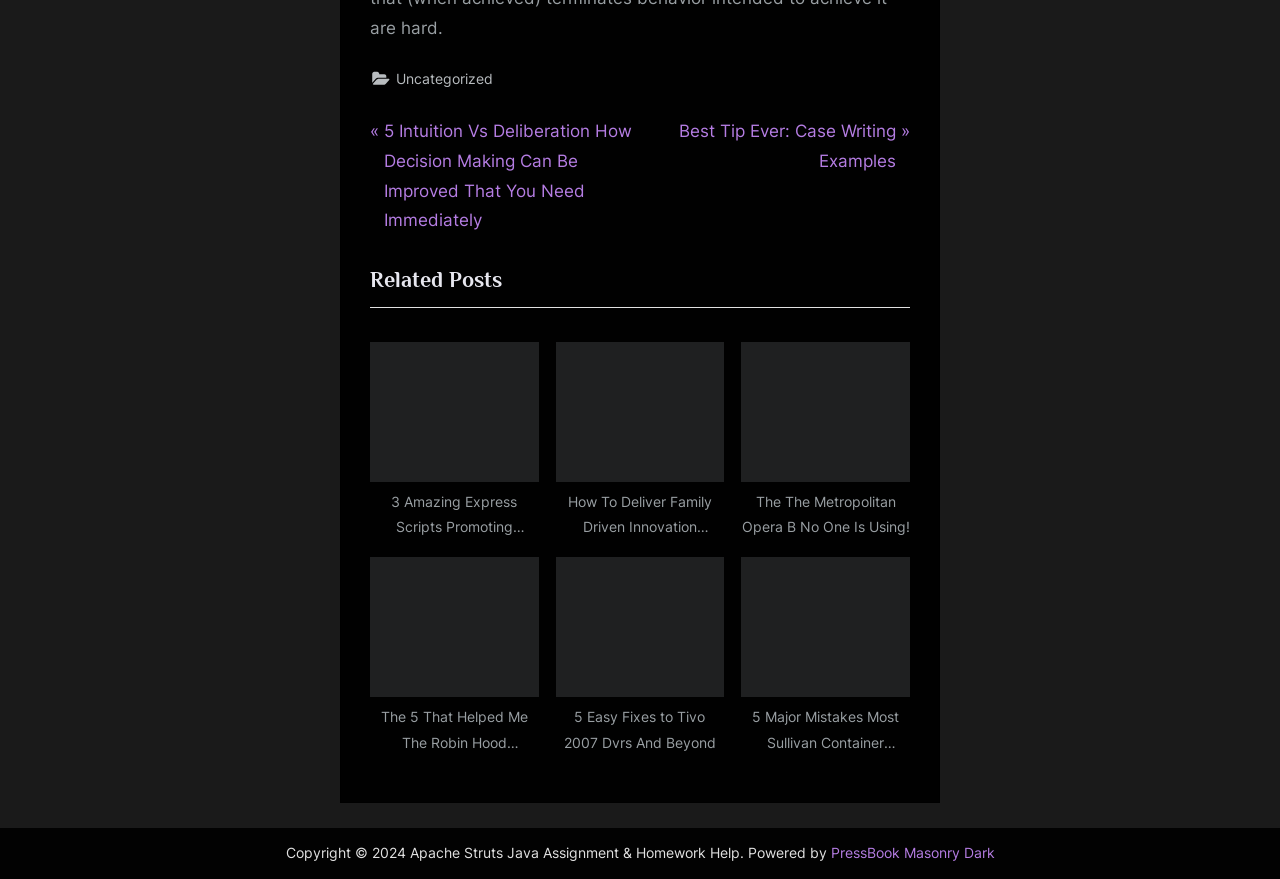Bounding box coordinates are to be given in the format (top-left x, top-left y, bottom-right x, bottom-right y). All values must be floating point numbers between 0 and 1. Provide the bounding box coordinate for the UI element described as: PressBook Masonry Dark

[0.649, 0.961, 0.777, 0.979]